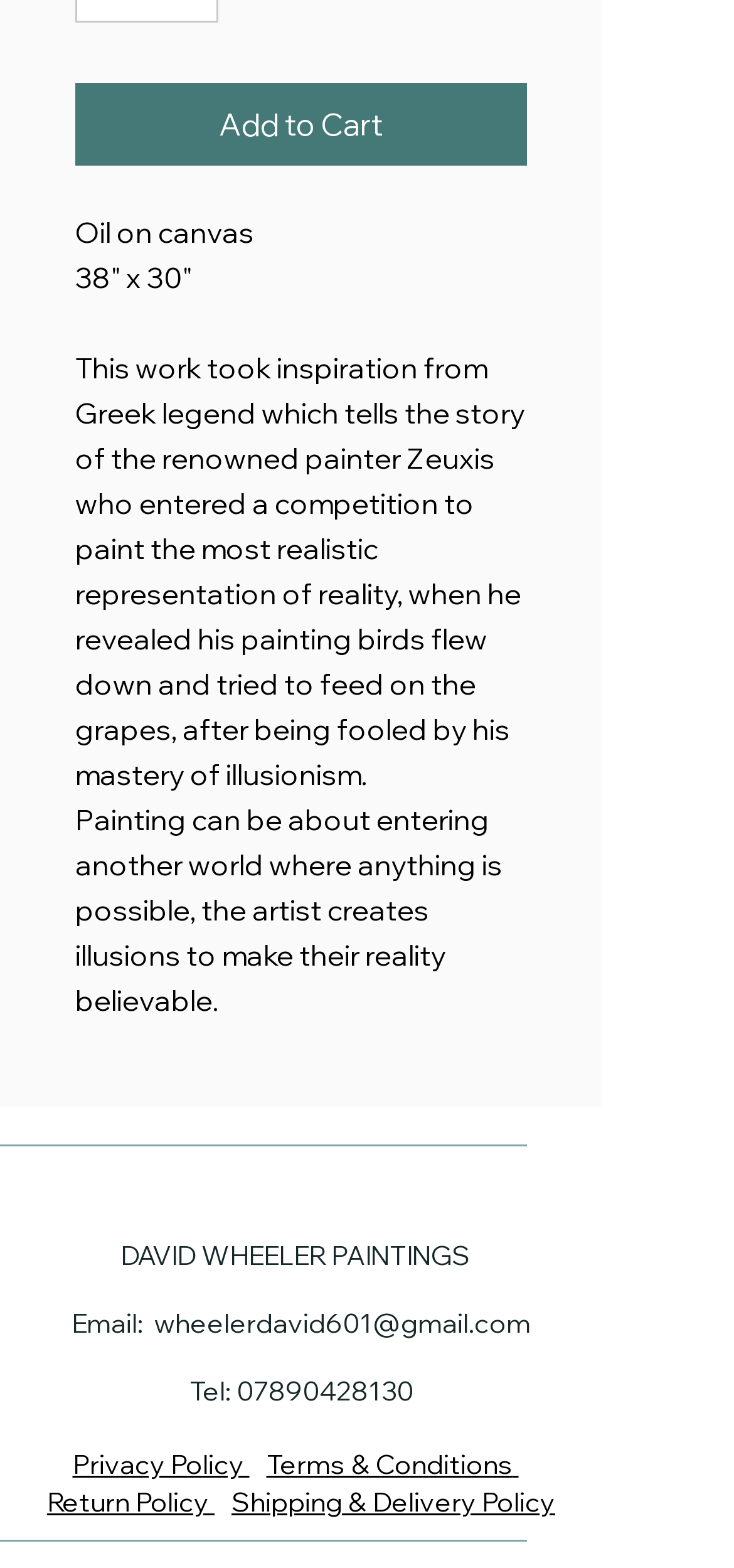Please mark the bounding box coordinates of the area that should be clicked to carry out the instruction: "Visit the artist's Instagram page".

[0.379, 0.748, 0.444, 0.778]